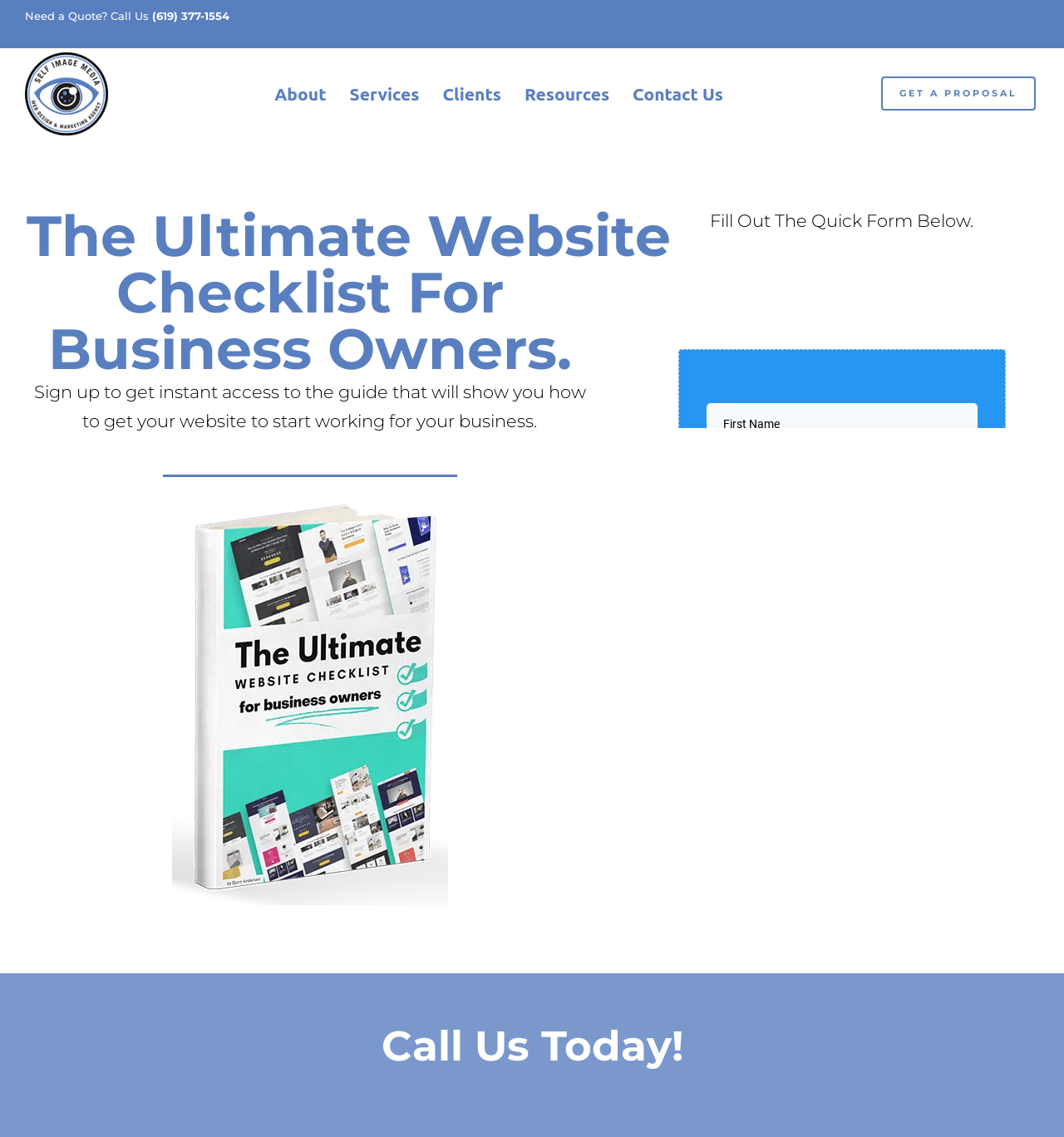Please determine the bounding box coordinates for the element that should be clicked to follow these instructions: "Call the phone number".

[0.143, 0.008, 0.216, 0.02]